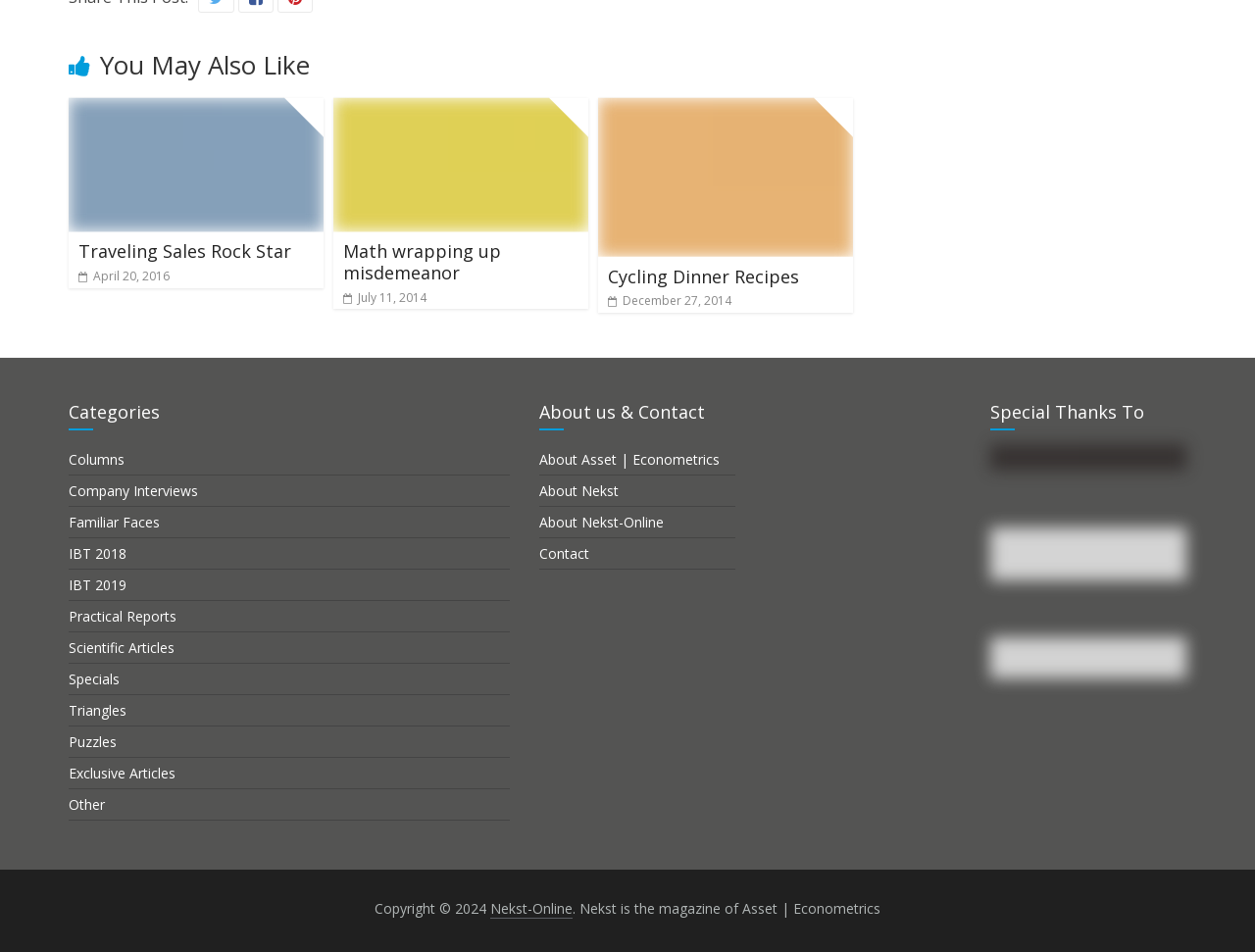What is the date of the second article?
Give a detailed response to the question by analyzing the screenshot.

The date of the second article can be determined by looking at the link element with the text ' July 11, 2014' which is associated with the article 'Math wrapping up misdemeanor'.